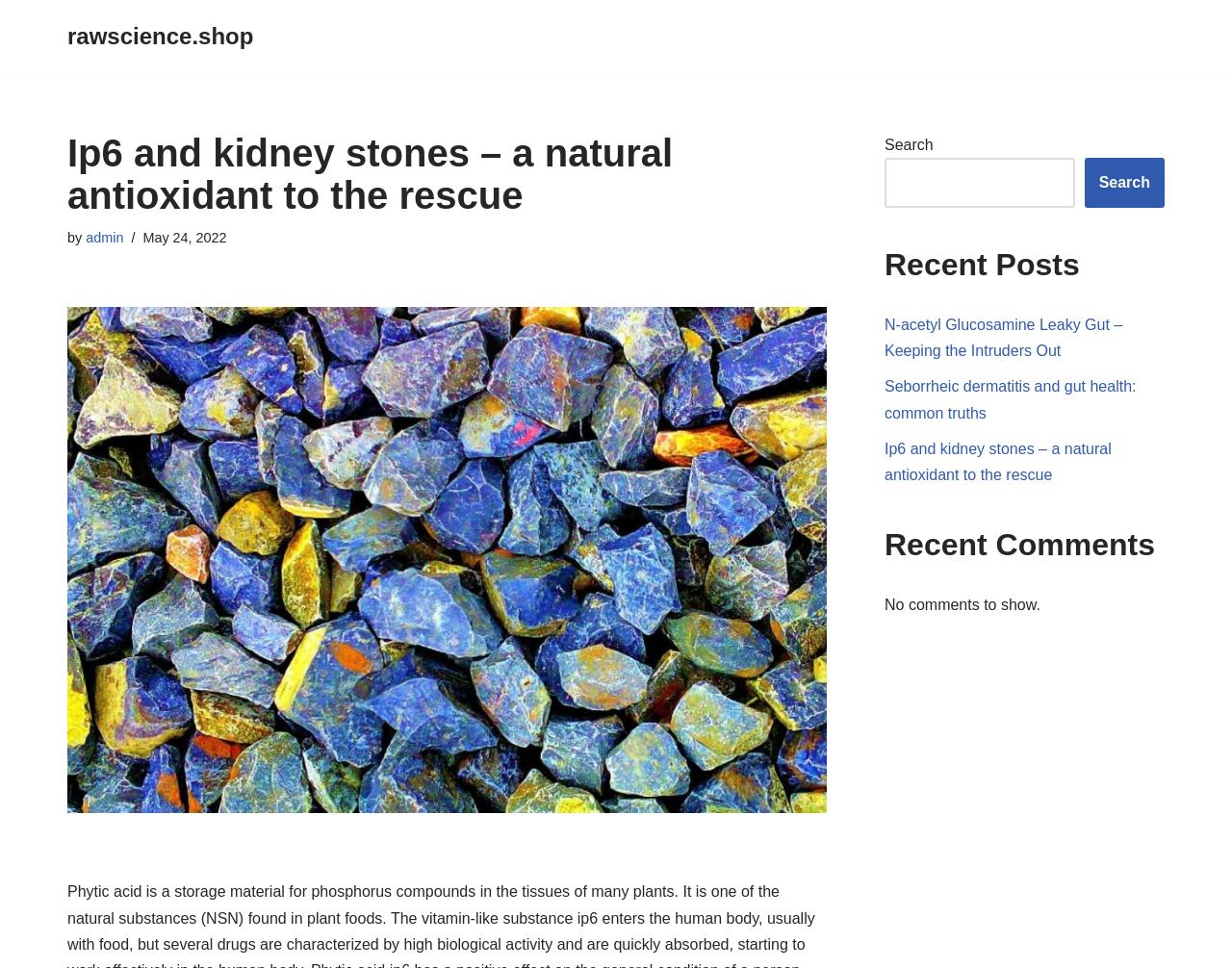Find the main header of the webpage and produce its text content.

Ip6 and kidney stones – a natural antioxidant to the rescue